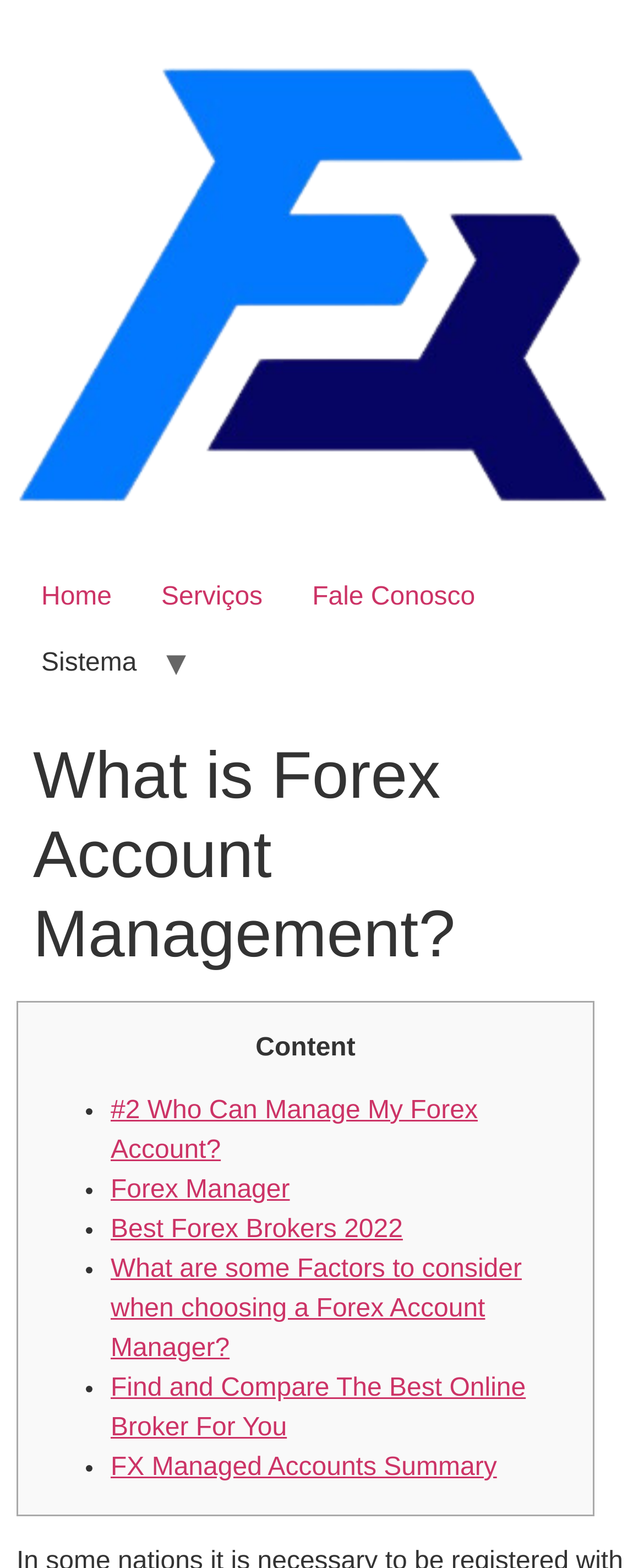Locate the bounding box coordinates of the element I should click to achieve the following instruction: "Click on FortReg logo".

[0.026, 0.017, 0.974, 0.36]